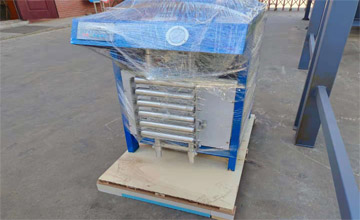Please analyze the image and provide a thorough answer to the question:
What is the machine positioned on?

The machine is placed on a sturdy wooden platform, ready for loading onto a transport vehicle, as seen in the image.